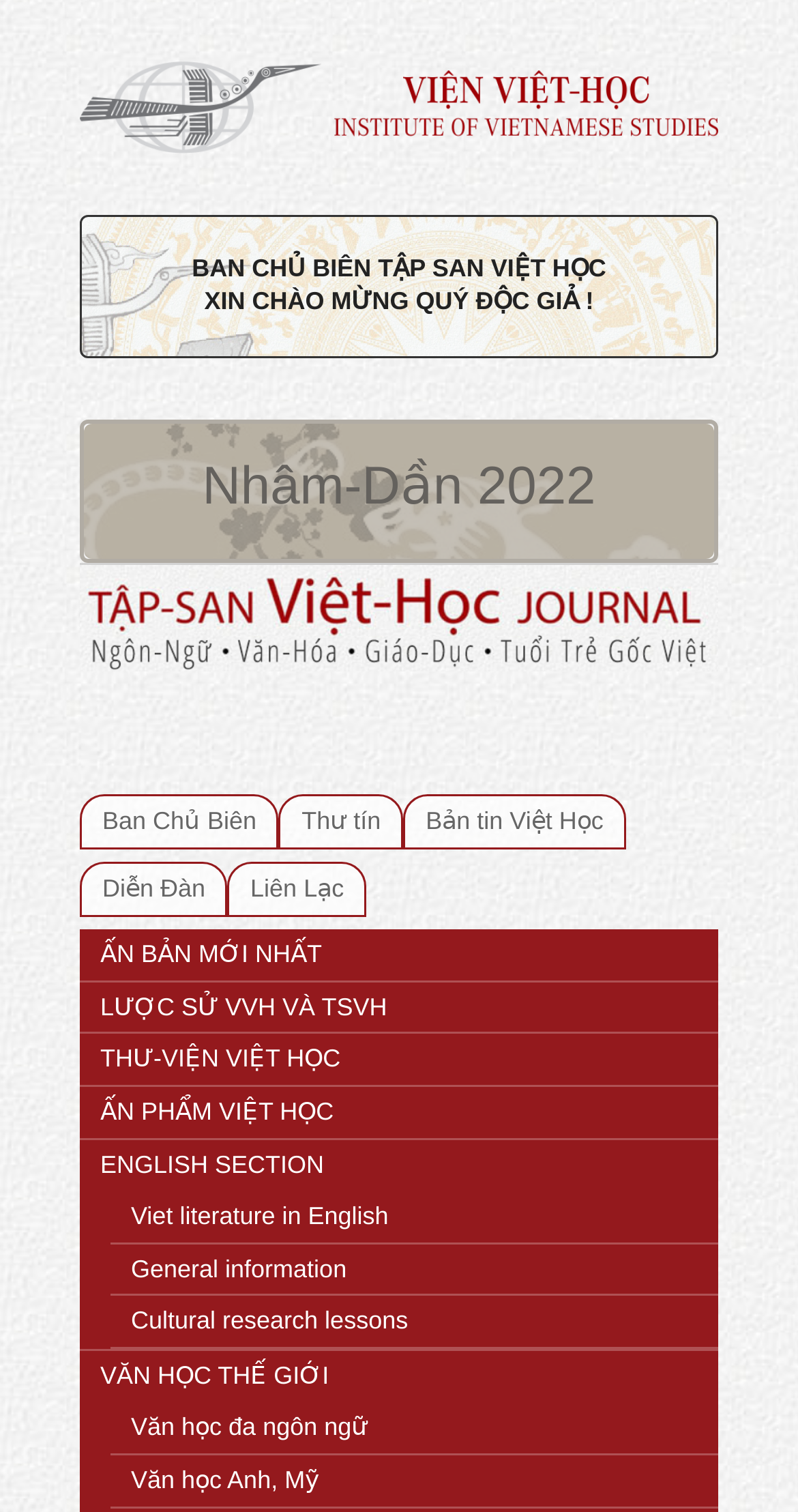Please find the bounding box for the UI element described by: "Diễn Đàn".

[0.128, 0.578, 0.257, 0.597]